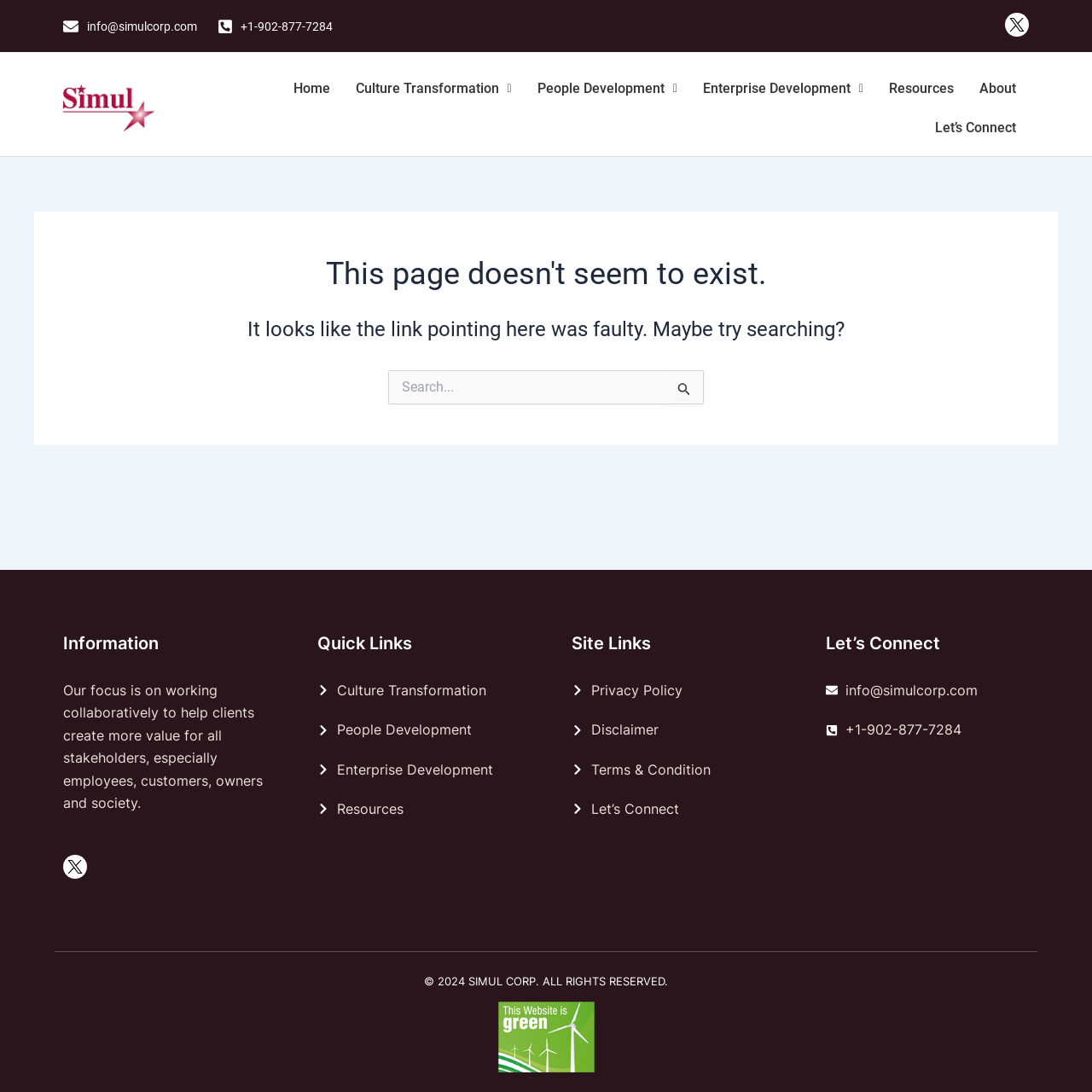Respond with a single word or phrase to the following question: How many quick links are there?

4